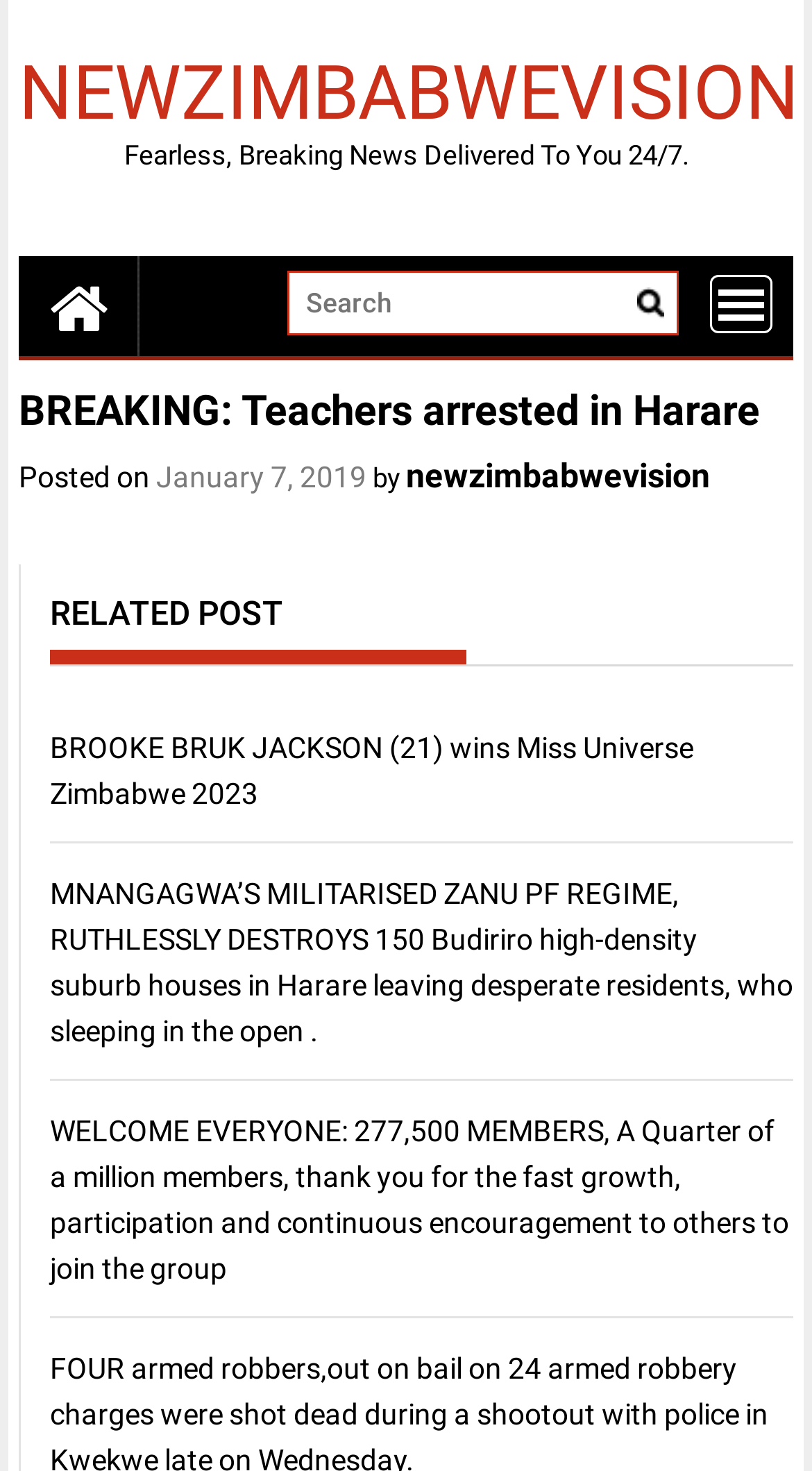Pinpoint the bounding box coordinates for the area that should be clicked to perform the following instruction: "Read breaking news".

[0.023, 0.263, 0.977, 0.294]